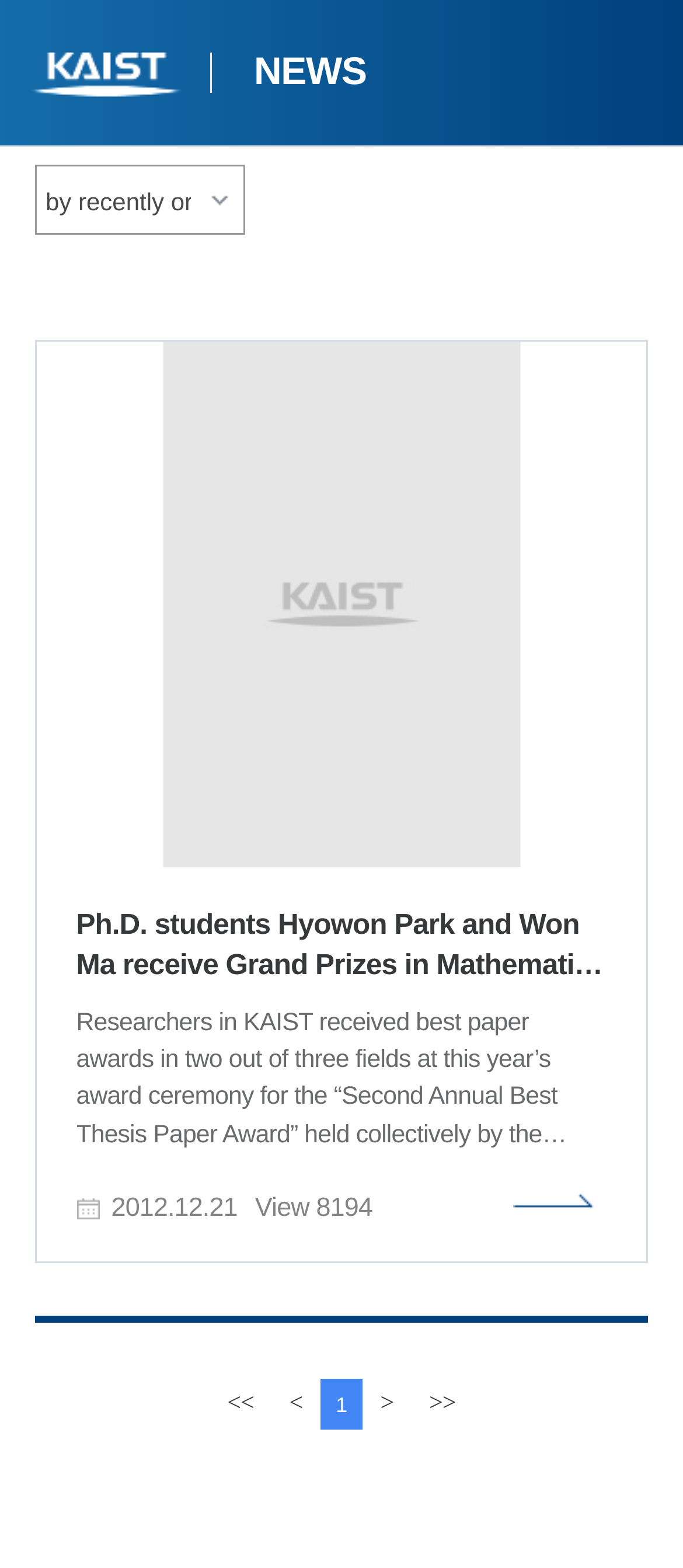Please reply to the following question with a single word or a short phrase:
What is the topic of the news article?

Best Thesis Paper Award